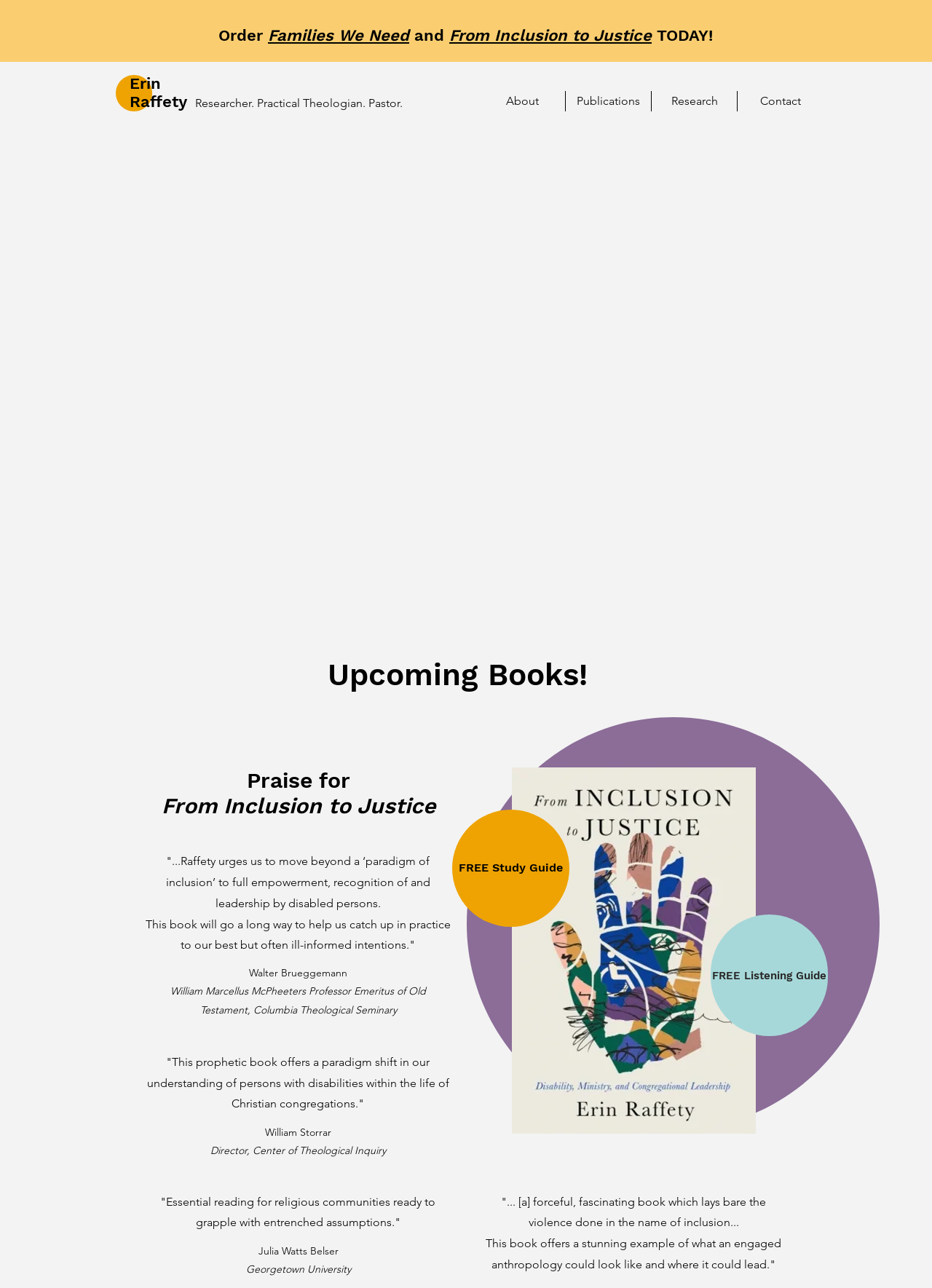Please identify the bounding box coordinates of the area that needs to be clicked to fulfill the following instruction: "Open 'Princeton Theological Seminary' link."

[0.531, 0.33, 0.809, 0.355]